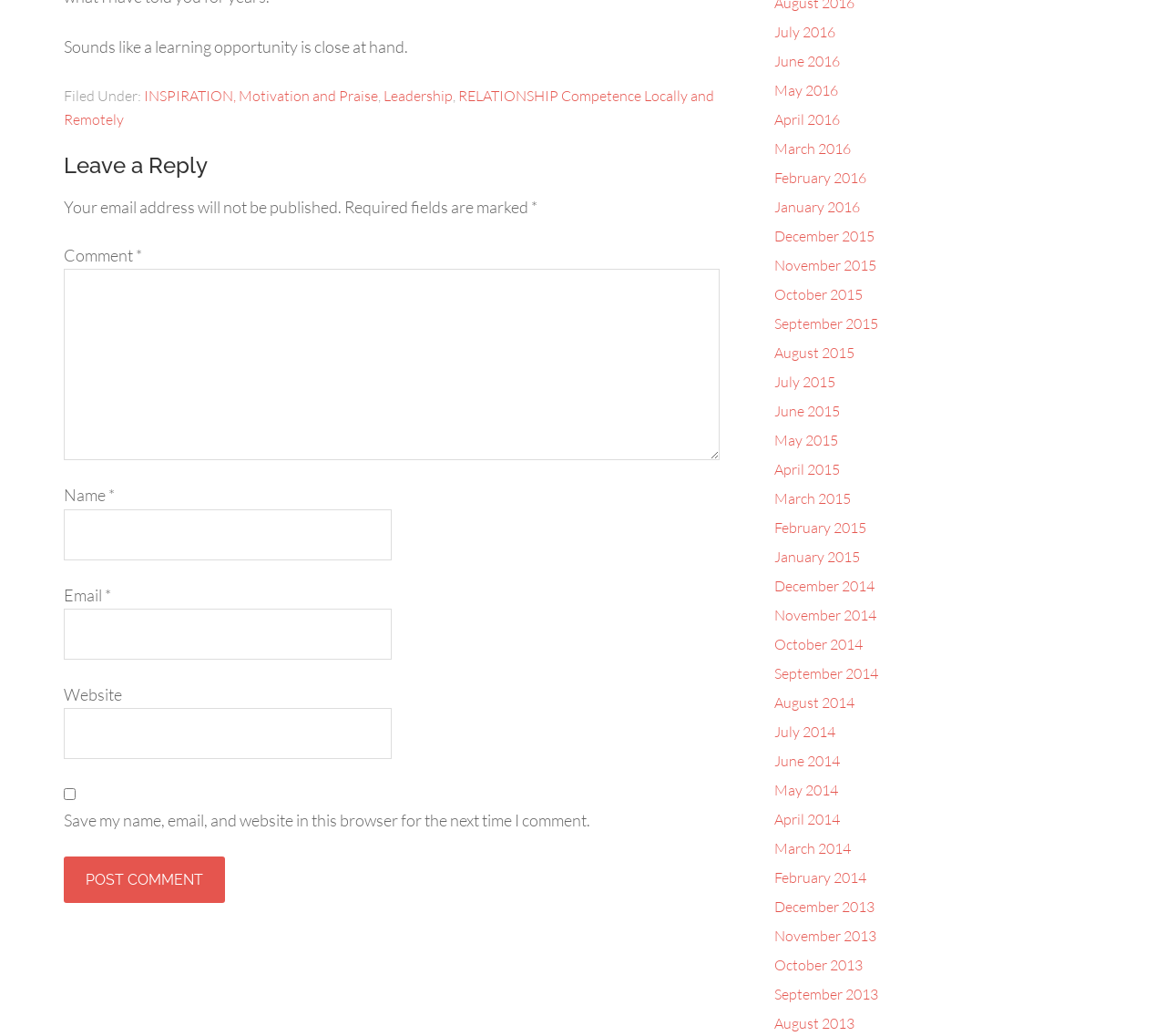What categories are listed in the footer?
Answer with a single word or phrase, using the screenshot for reference.

INSPIRATION, Motivation and Praise, Leadership, RELATIONSHIP Competence Locally and Remotely